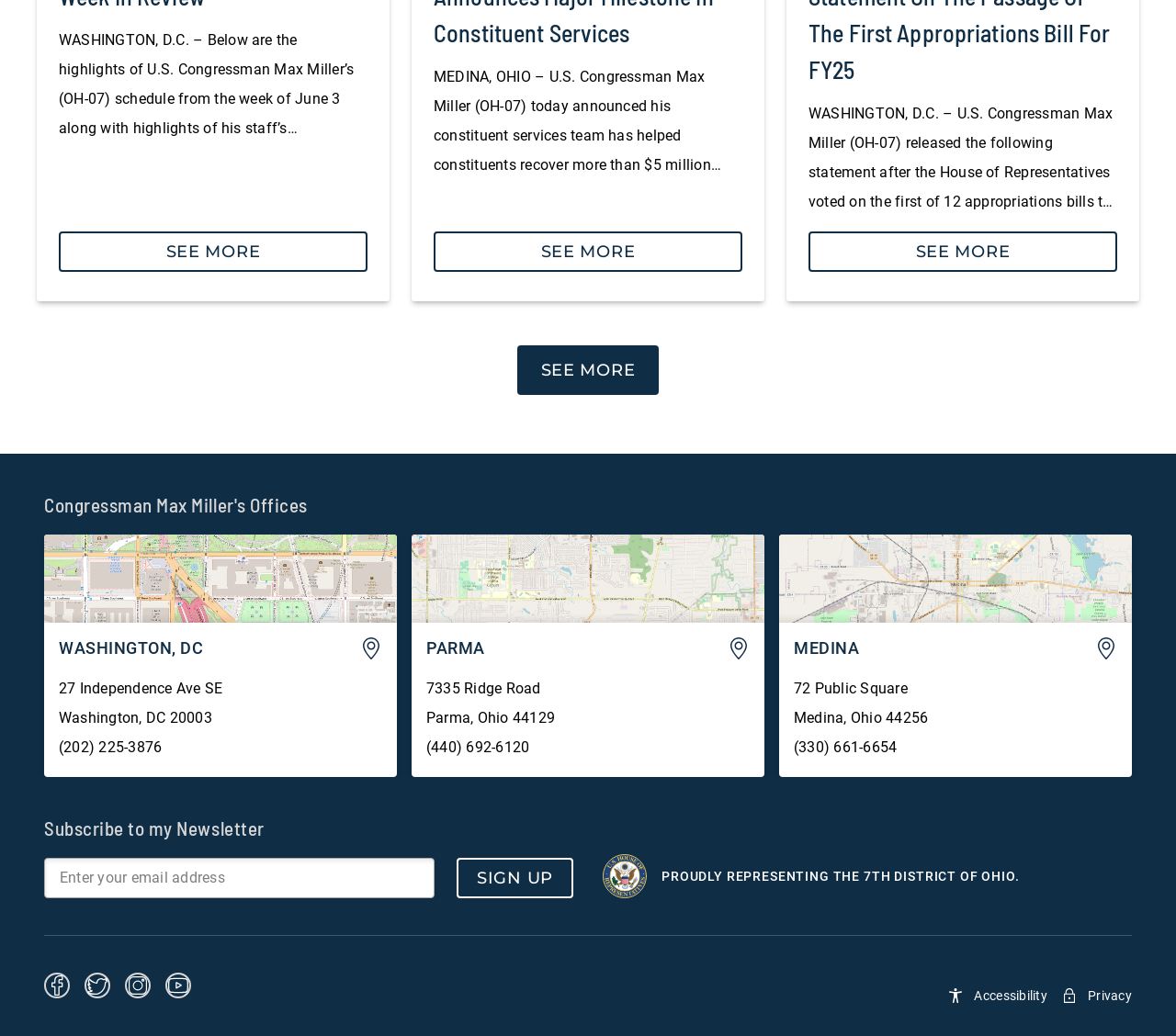How many offices does Congressman Max Miller have?
Kindly answer the question with as much detail as you can.

The number of offices can be determined by counting the links with addresses and phone numbers, which are located below the heading 'Congressman Max Miller's Offices'. There are three links, one for Washington, DC, one for Parma, Ohio, and one for Medina, Ohio.